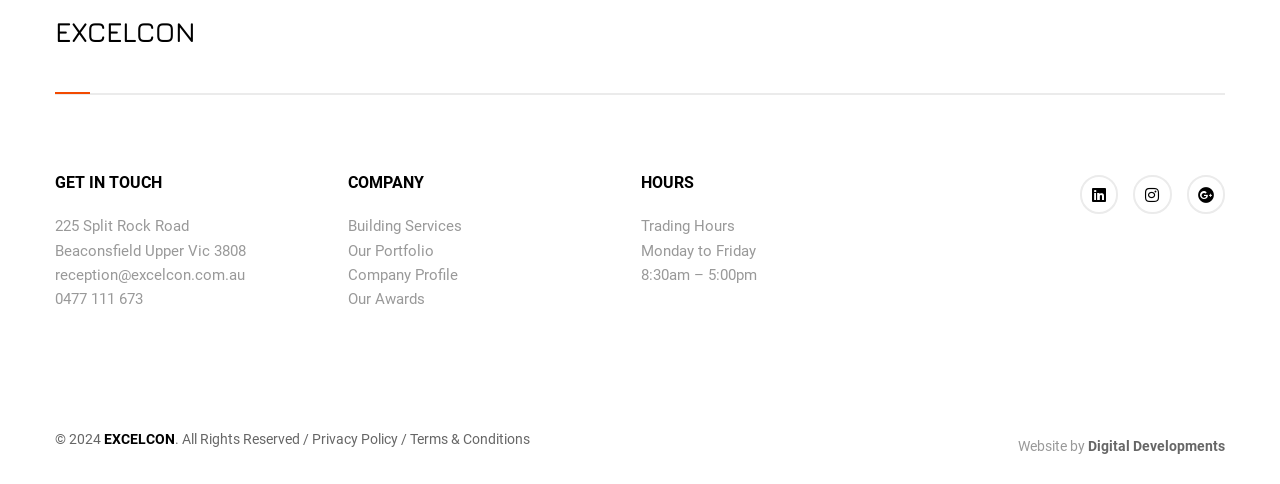What social media platforms does the company have?
Using the screenshot, give a one-word or short phrase answer.

Linkedin, Instagram, Google-plus